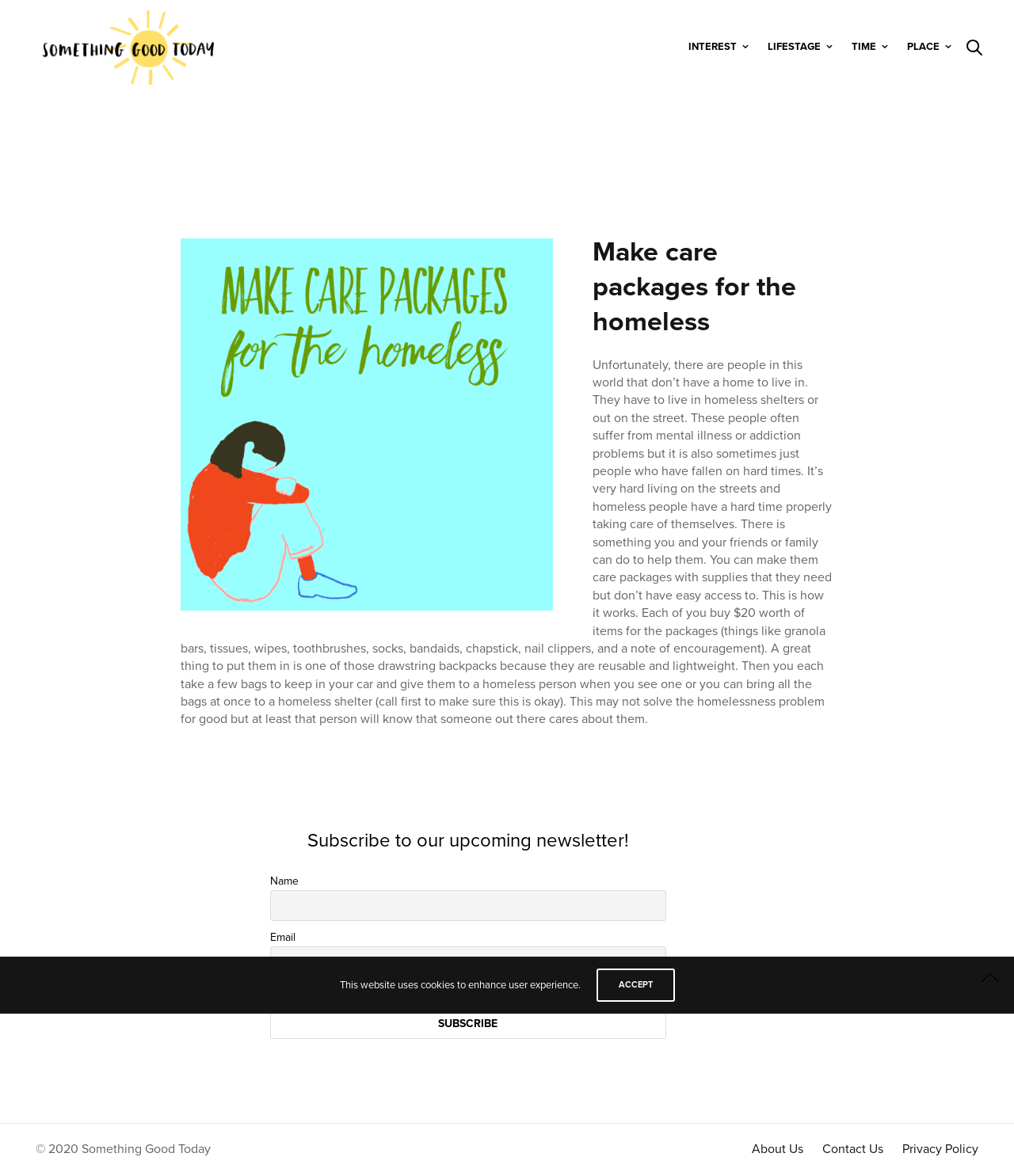Select the bounding box coordinates of the element I need to click to carry out the following instruction: "Go to the FITNESS page".

None